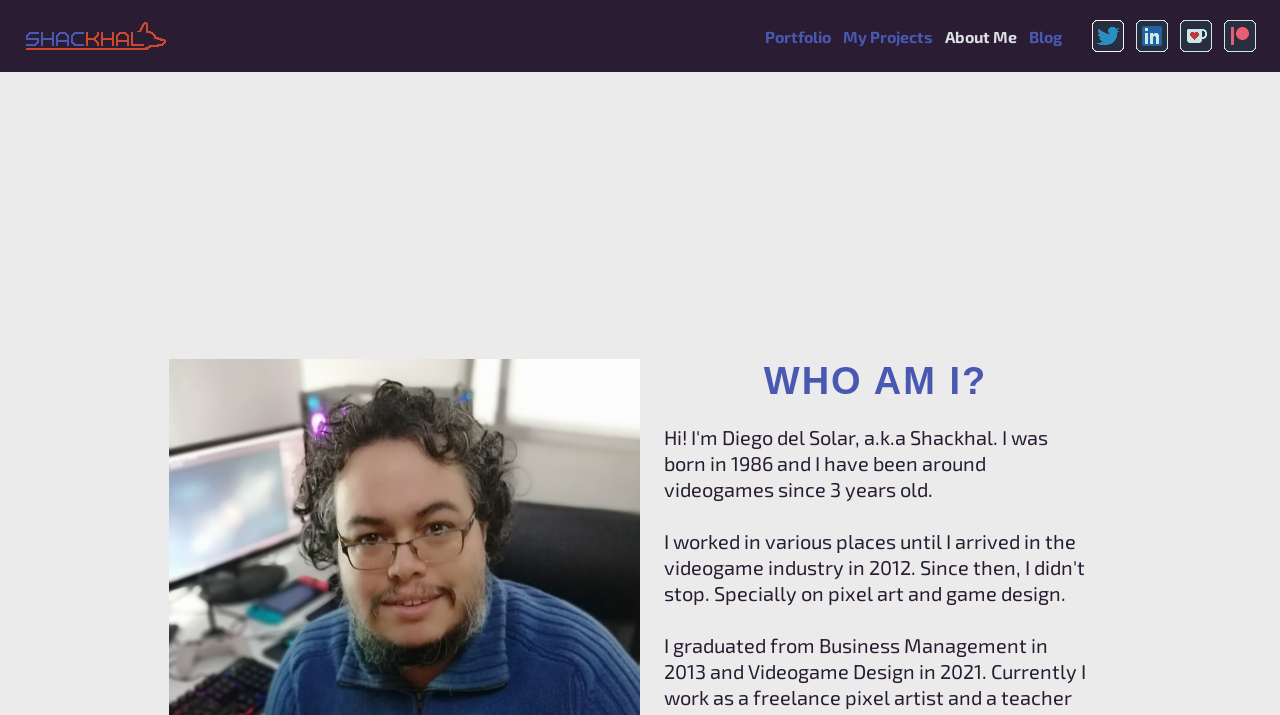Specify the bounding box coordinates of the region I need to click to perform the following instruction: "click the Shackhal Logo". The coordinates must be four float numbers in the range of 0 to 1, i.e., [left, top, right, bottom].

[0.019, 0.027, 0.131, 0.072]